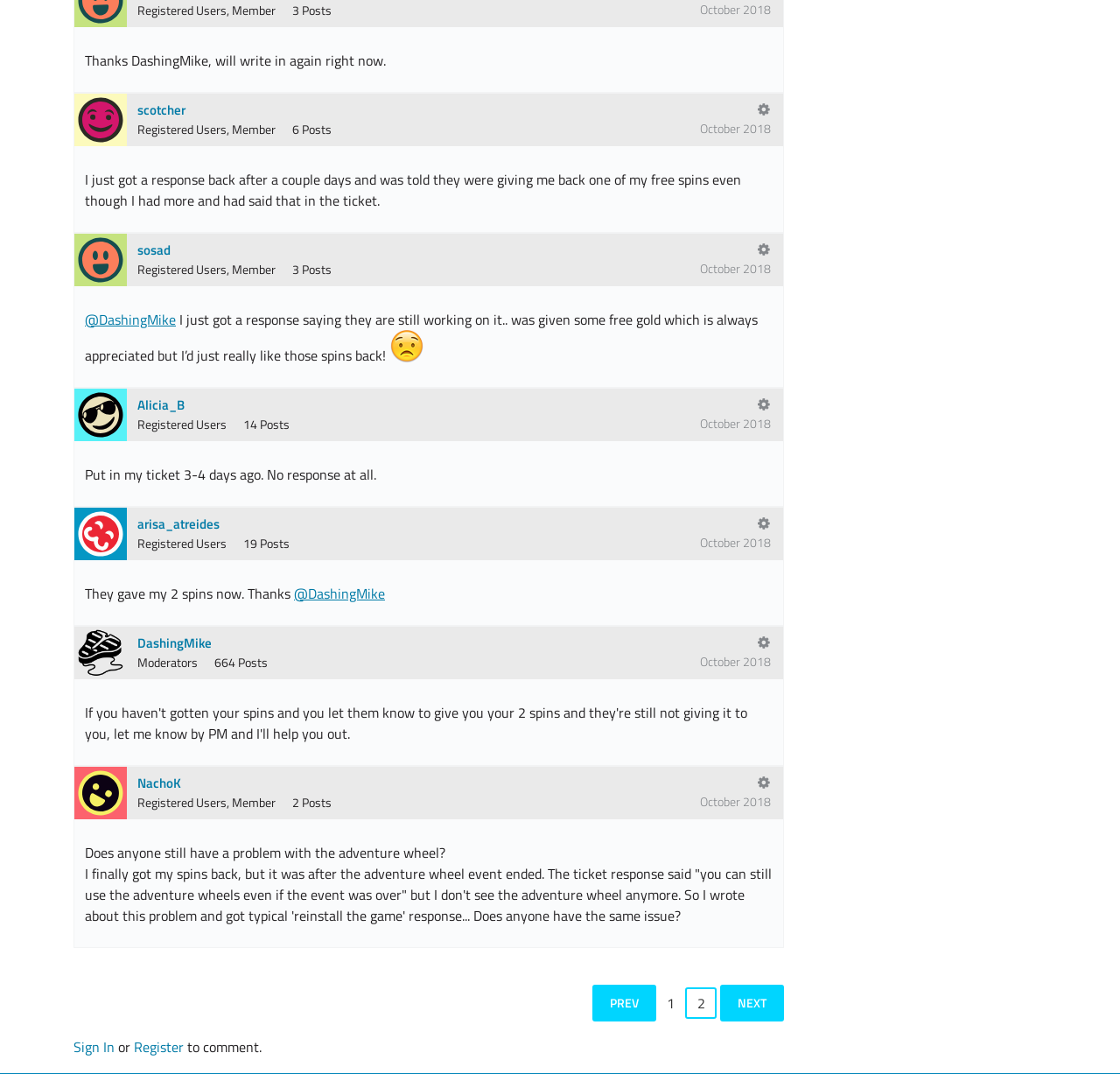Please study the image and answer the question comprehensively:
What is the user type of scotcher?

I found the answer by looking at the user information section of scotcher, which contains the user type 'Registered Users, Member'.